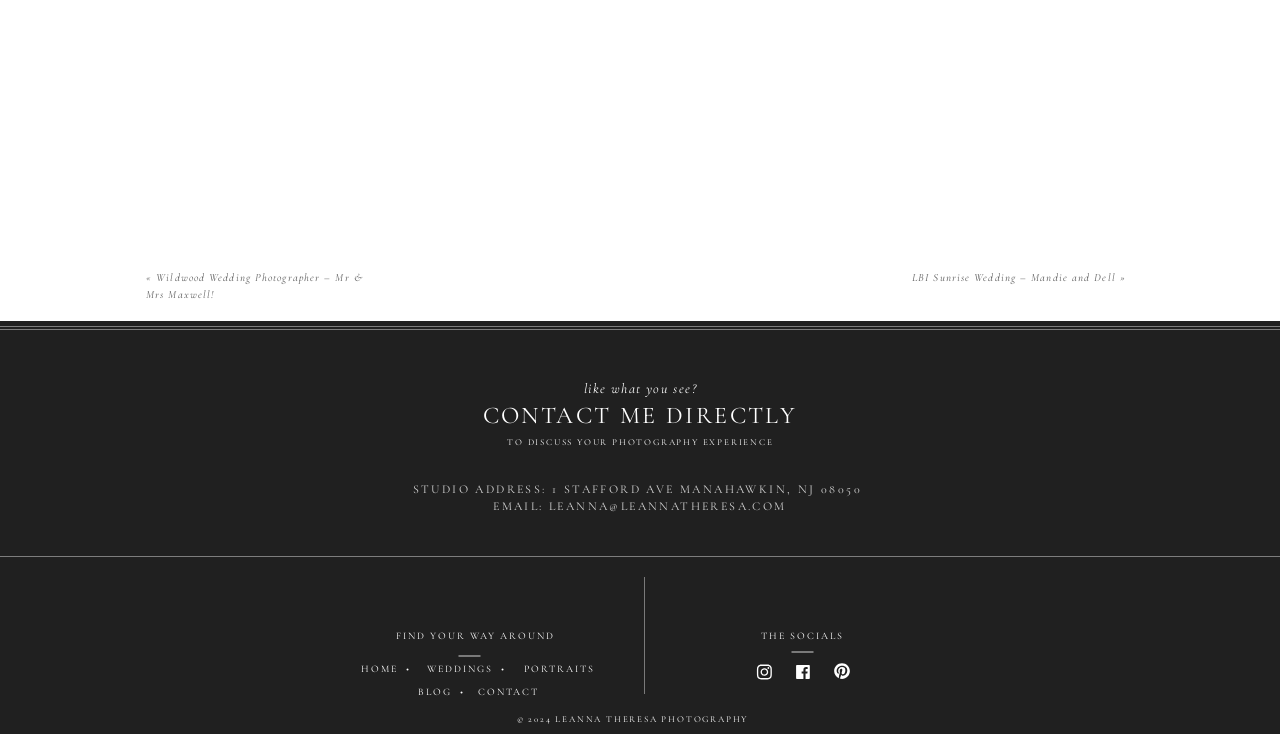Please study the image and answer the question comprehensively:
What social media platforms are linked on the webpage?

The social media links can be found at the bottom of the webpage, near the 'THE SOCIALS' text. There are three image links, but only two of them have recognizable platform logos, which are Instagram and Facebook.